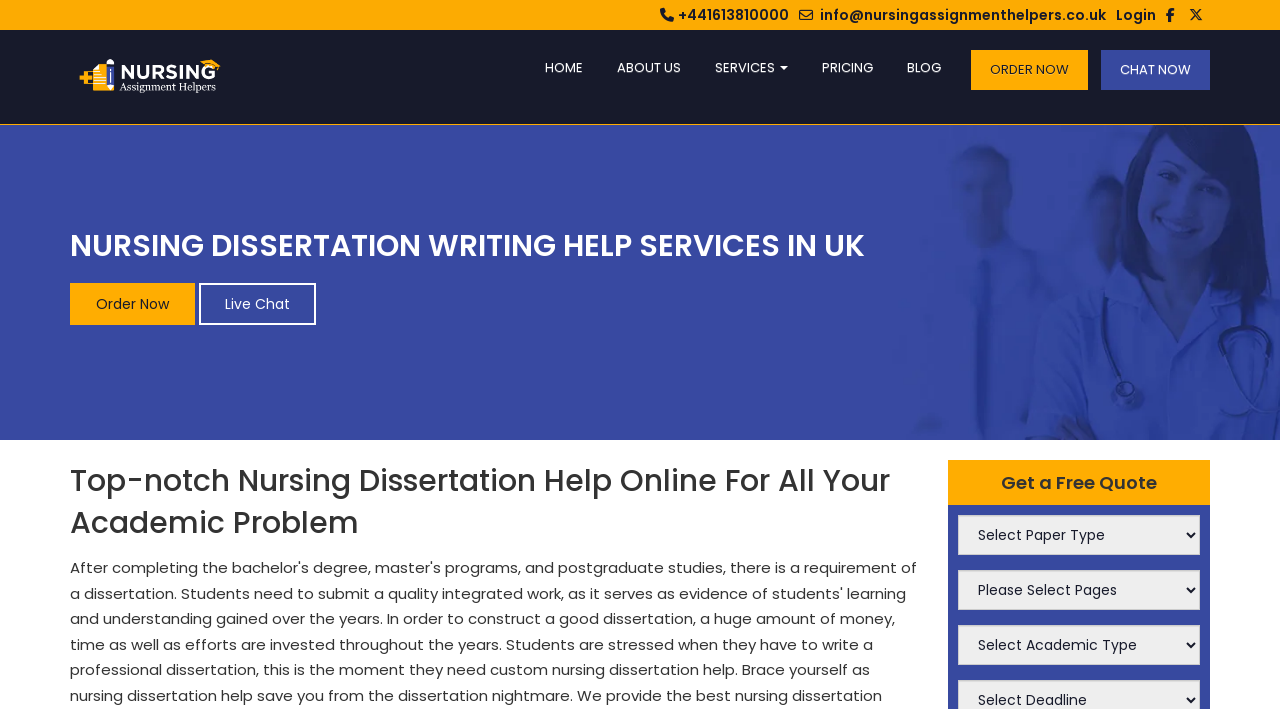Using the description "Order Now", locate and provide the bounding box of the UI element.

[0.759, 0.071, 0.85, 0.127]